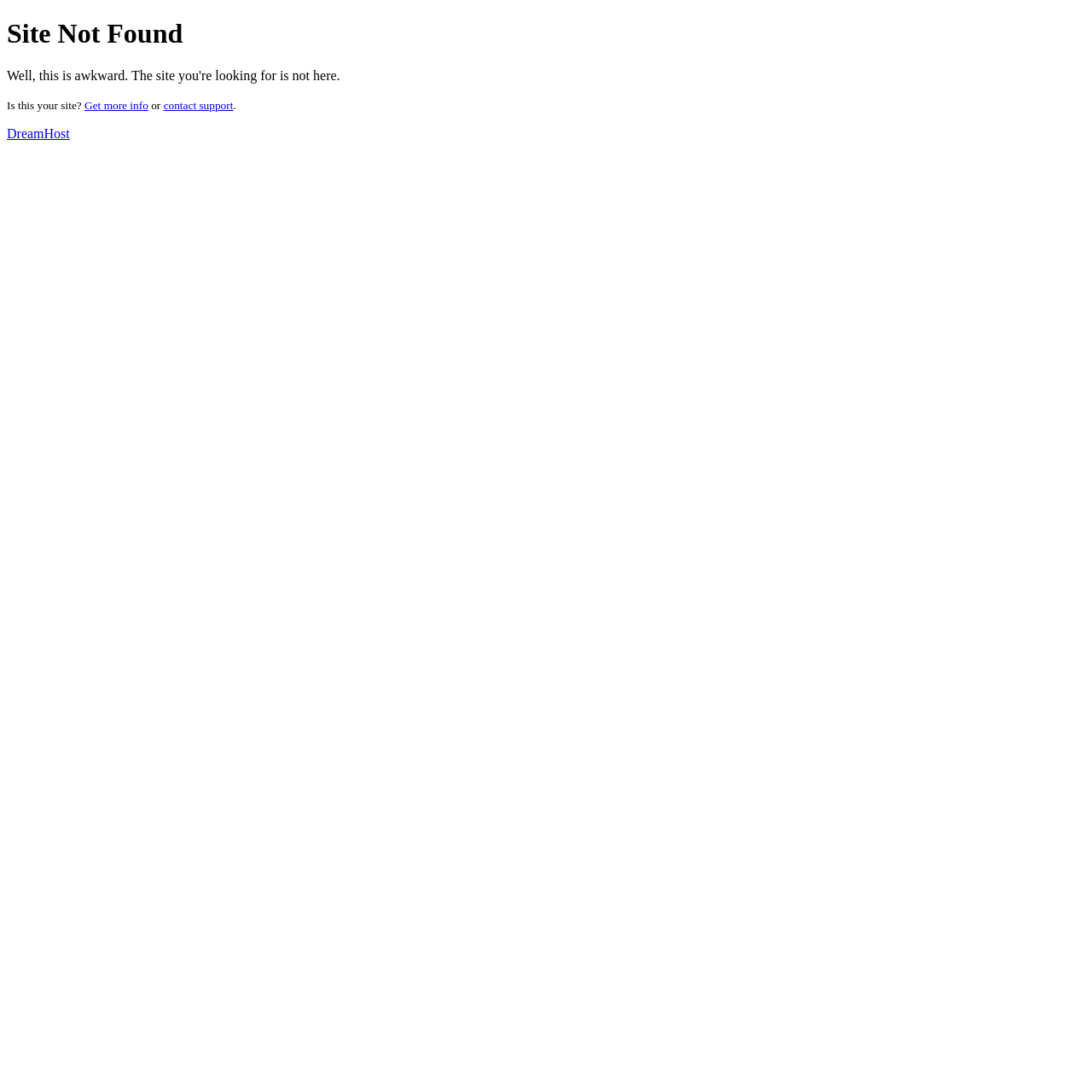Offer an extensive depiction of the webpage and its key elements.

The webpage appears to be a default page displayed when a website is not yet uploaded. At the top, there is a prominent heading "Site Not Found" that spans almost the entire width of the page. Below the heading, there is a question "Is this your site?" followed by two links, "Get more info" and "contact support", which are positioned side by side. The text "or" separates the two links. A period follows the second link. On the same horizontal level as the question, but to the left, there is a link to "DreamHost", which is likely the hosting provider.